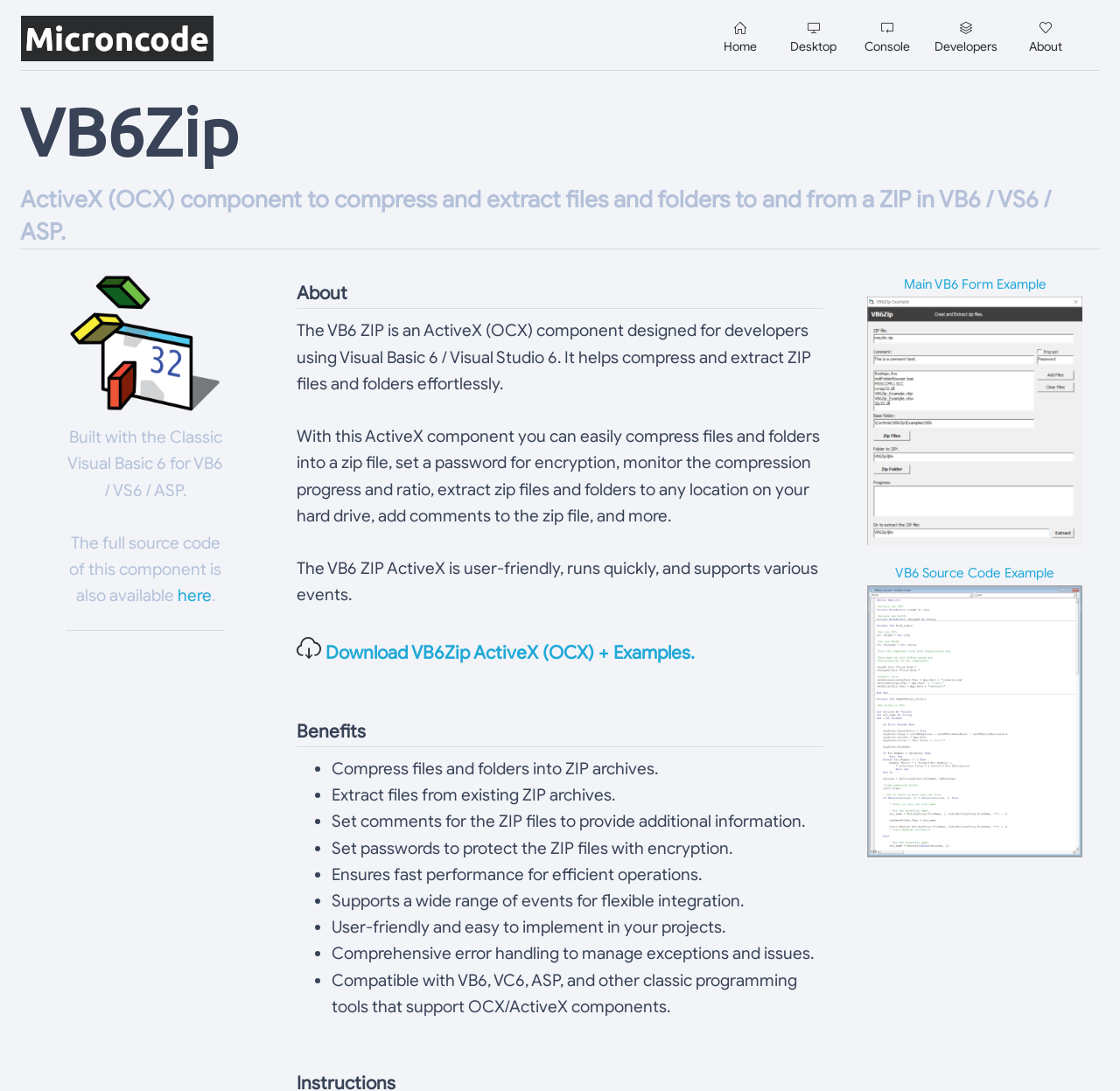What is the name of the ActiveX component?
Please provide a comprehensive answer to the question based on the webpage screenshot.

The name of the ActiveX component is mentioned in the heading 'VB6Zip' which is located at the top of the webpage, and also in the StaticText 'VB6Zip' with bounding box coordinates [0.018, 0.077, 0.982, 0.162].